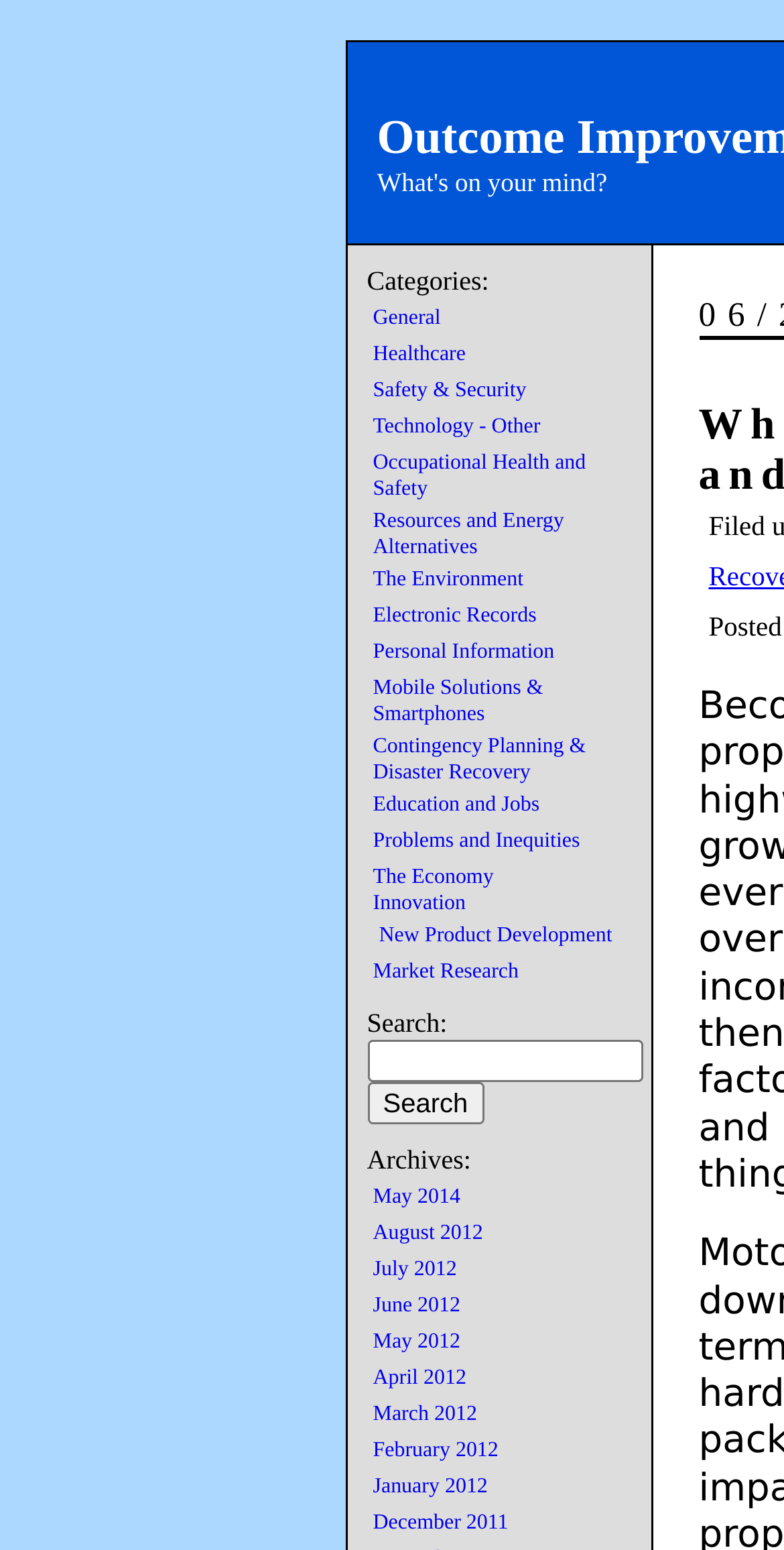Is the search function required?
Refer to the screenshot and answer in one word or phrase.

No